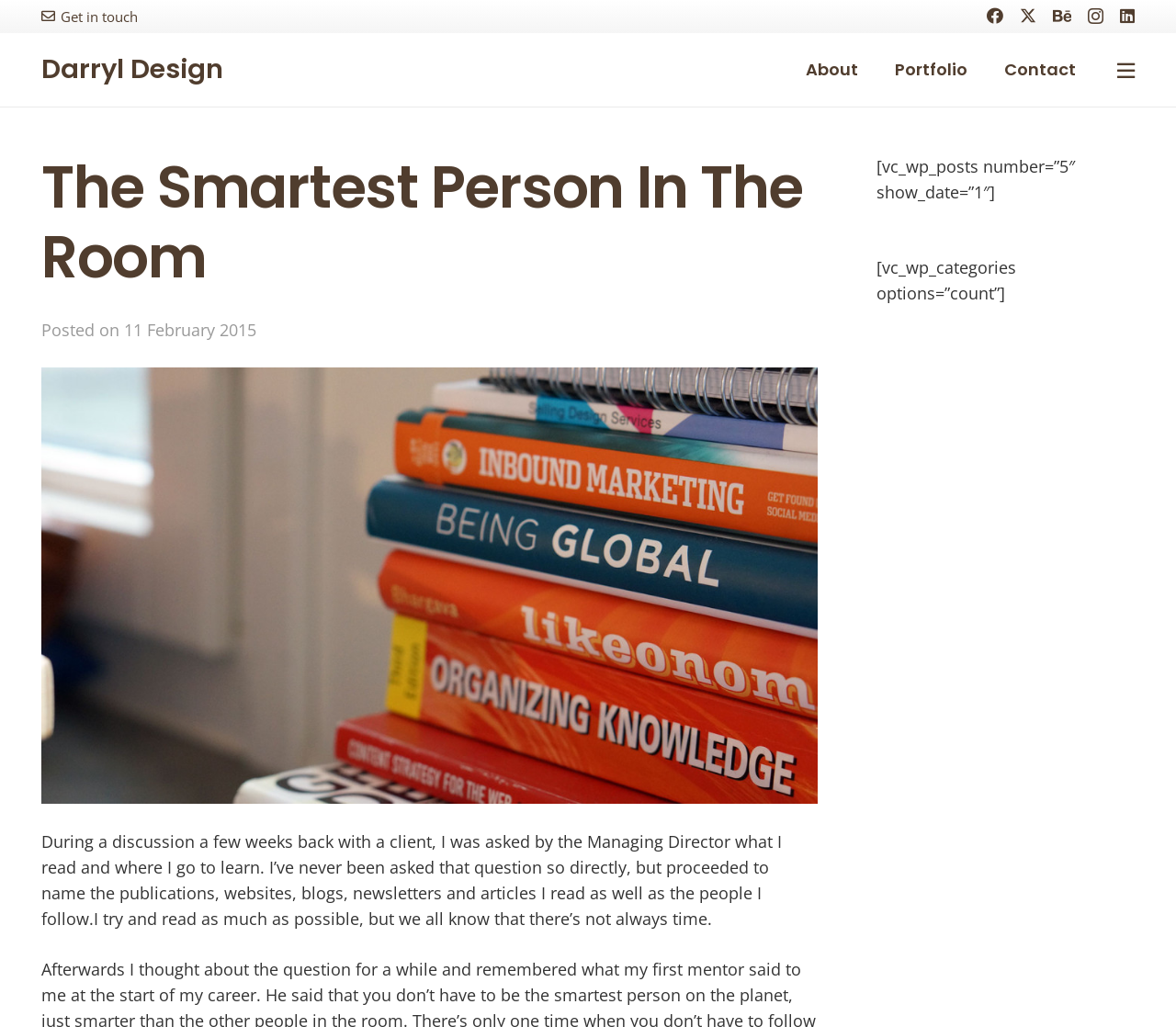Locate the bounding box coordinates of the clickable element to fulfill the following instruction: "Click Get in touch". Provide the coordinates as four float numbers between 0 and 1 in the format [left, top, right, bottom].

[0.035, 0.007, 0.117, 0.025]